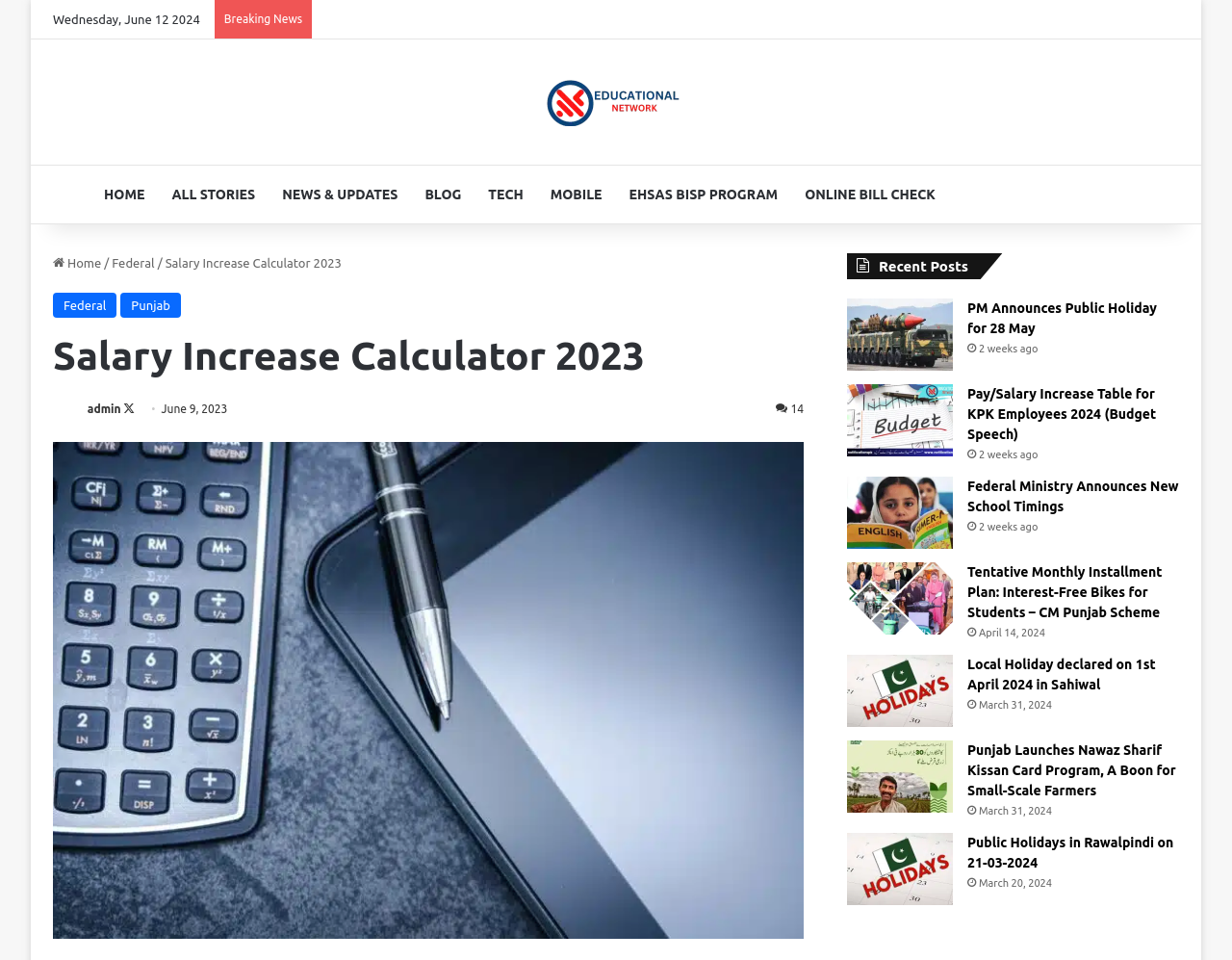Provide the bounding box coordinates of the area you need to click to execute the following instruction: "Click on the 'HOME' link".

[0.073, 0.173, 0.128, 0.233]